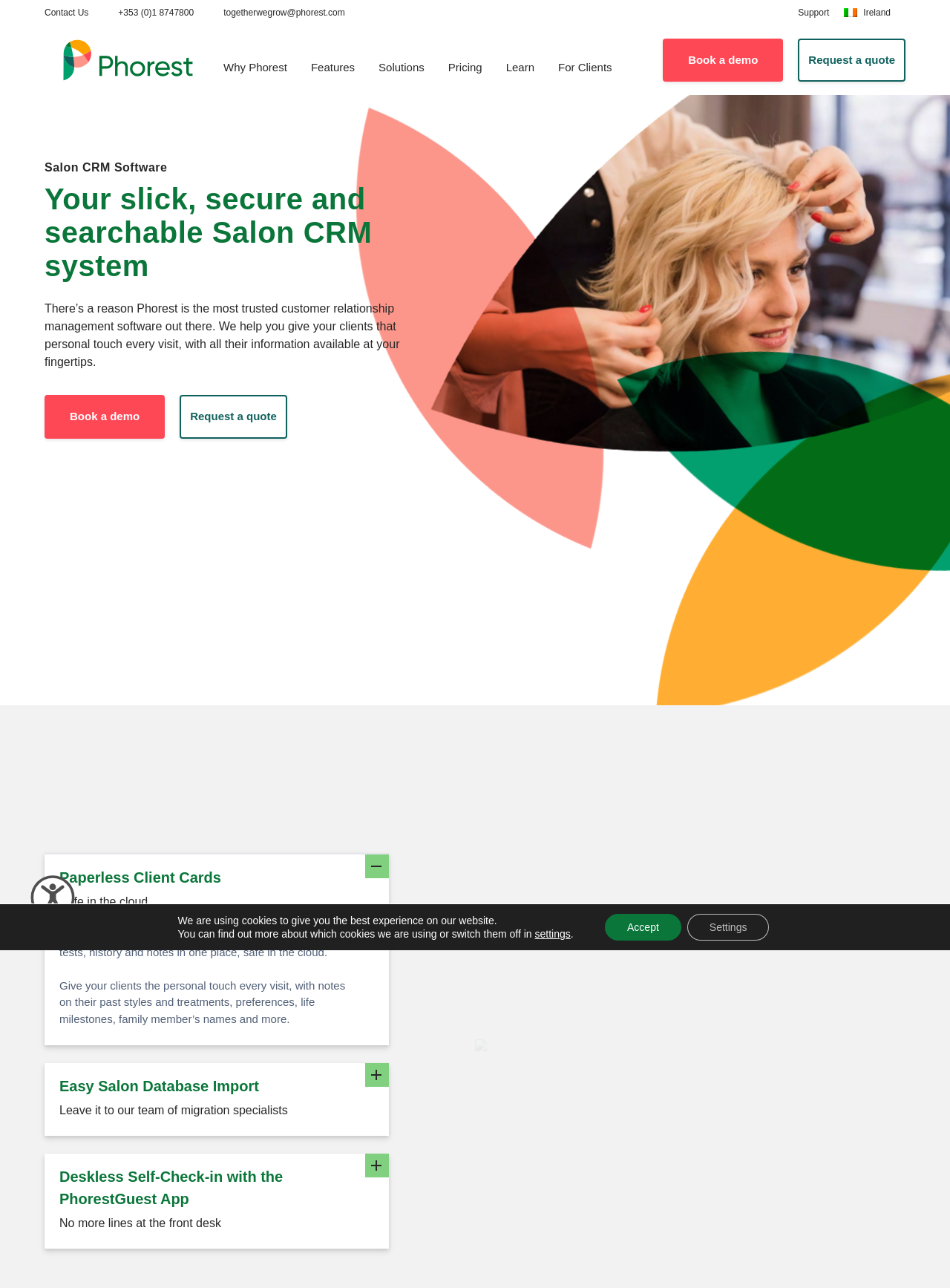Please locate the bounding box coordinates of the element's region that needs to be clicked to follow the instruction: "Contact us". The bounding box coordinates should be provided as four float numbers between 0 and 1, i.e., [left, top, right, bottom].

[0.047, 0.006, 0.093, 0.014]